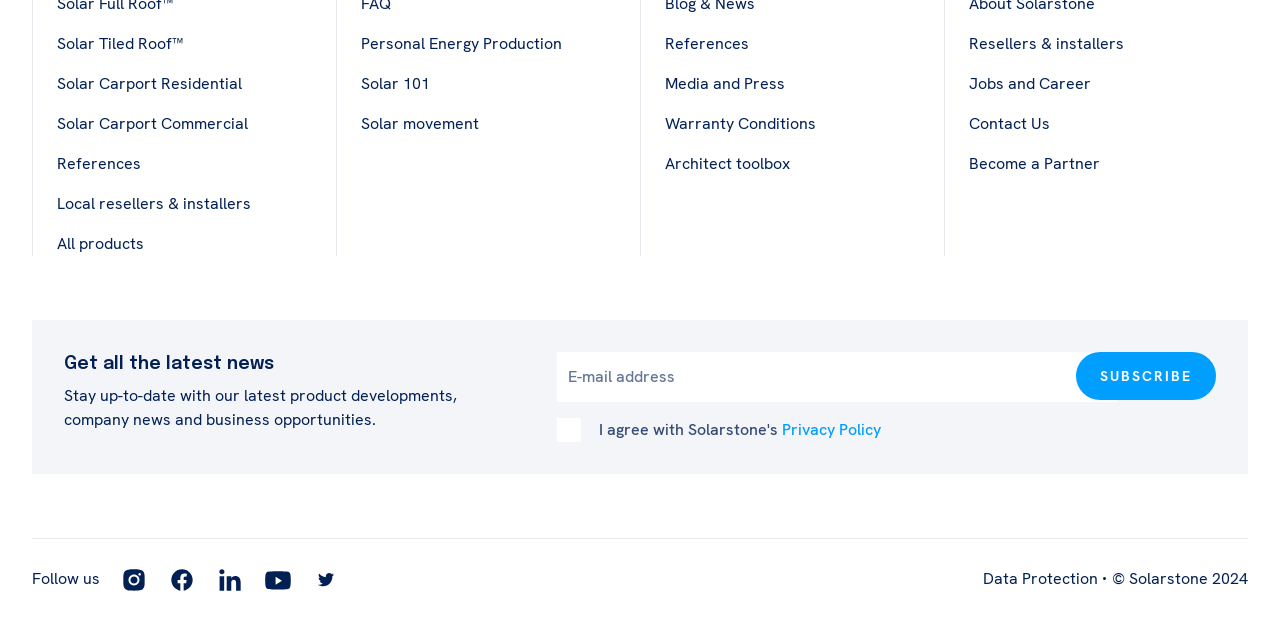Could you please study the image and provide a detailed answer to the question:
How many social media platforms are linked at the bottom of the webpage?

I counted the social media links at the bottom of the webpage and found 5 platforms: Instagram, Facebook, Linkedin, Youtube, and Twitter.